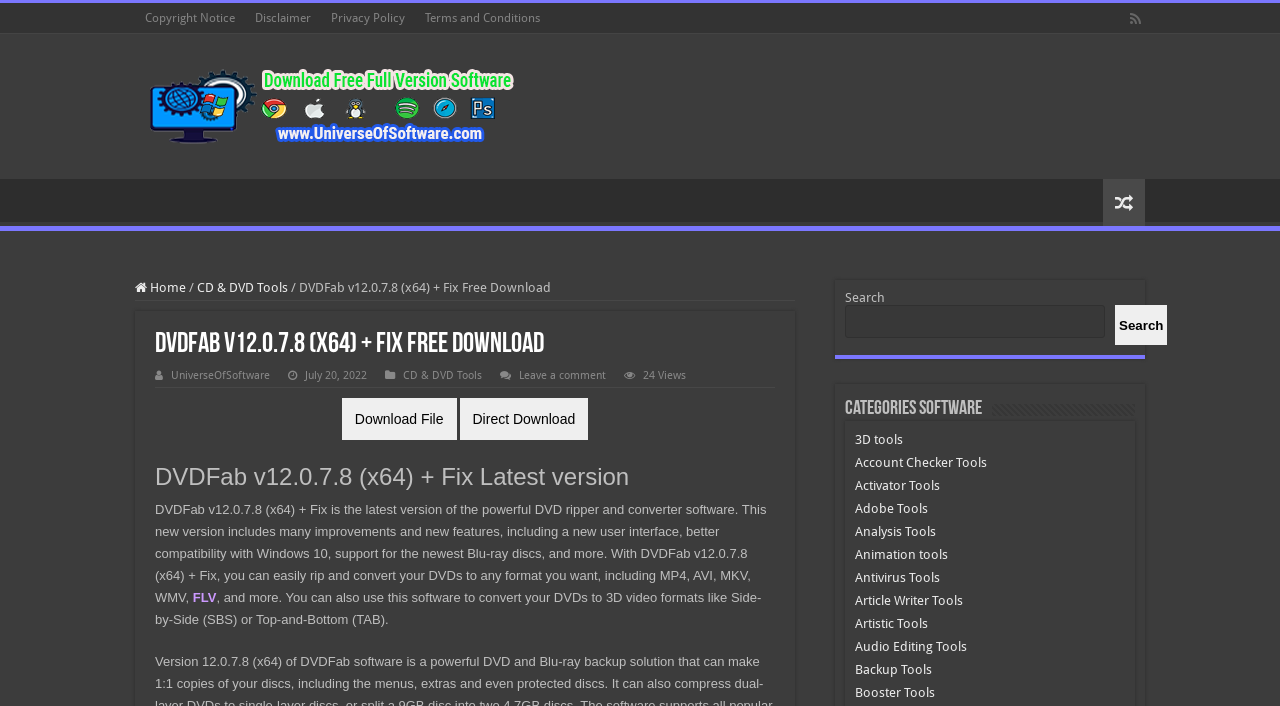Extract the top-level heading from the webpage and provide its text.

DVDFab v12.0.7.8 (x64) + Fix Free Download